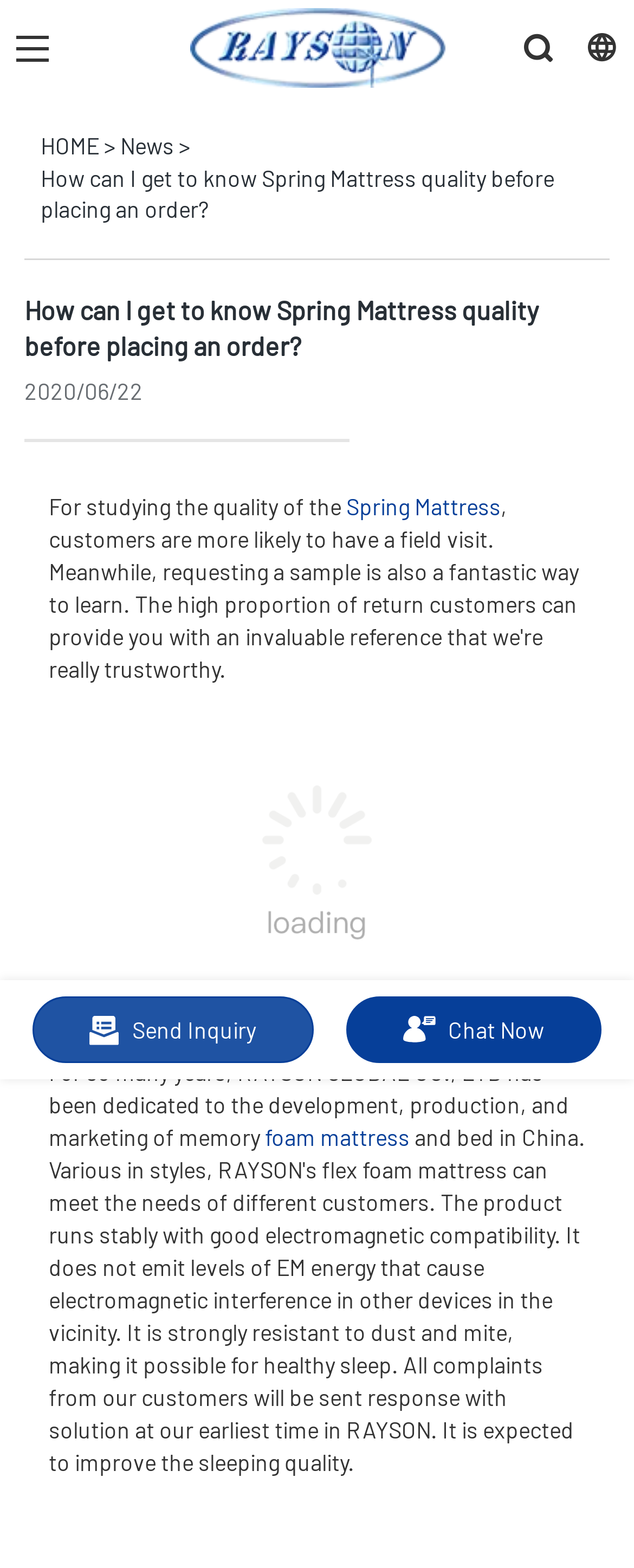Extract the bounding box for the UI element that matches this description: "foam mattress".

[0.418, 0.717, 0.646, 0.734]